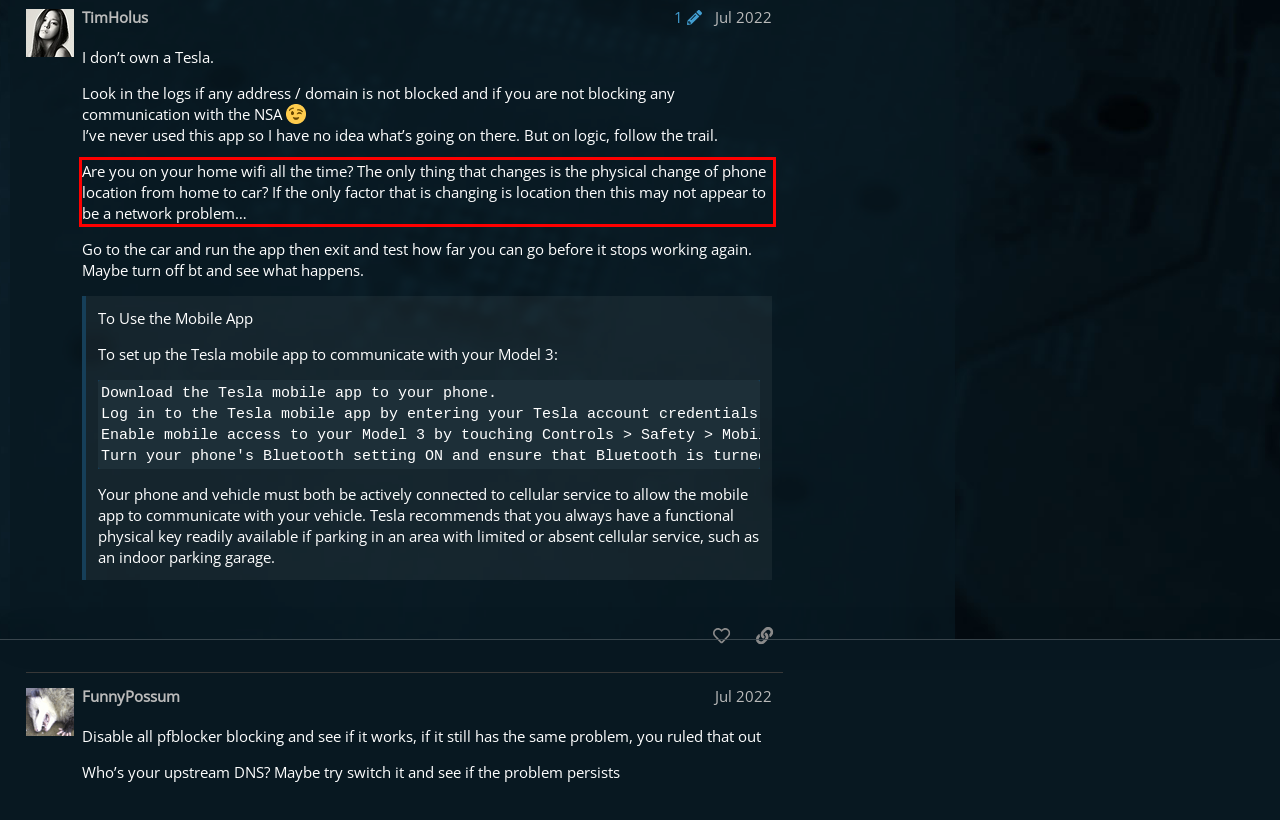You have a screenshot of a webpage, and there is a red bounding box around a UI element. Utilize OCR to extract the text within this red bounding box.

Are you on your home wifi all the time? The only thing that changes is the physical change of phone location from home to car? If the only factor that is changing is location then this may not appear to be a network problem…